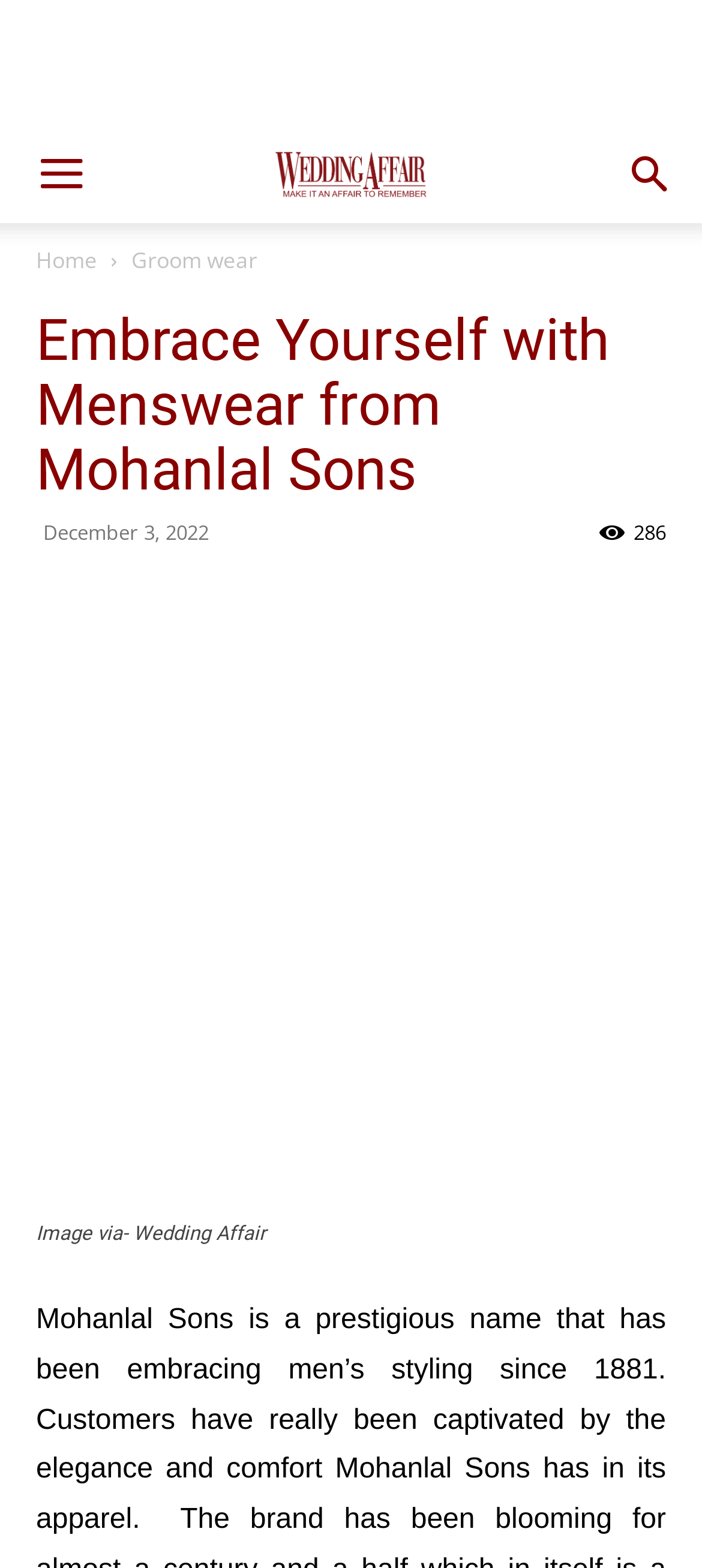Please indicate the bounding box coordinates of the element's region to be clicked to achieve the instruction: "Browse 'TAGS'". Provide the coordinates as four float numbers between 0 and 1, i.e., [left, top, right, bottom].

None